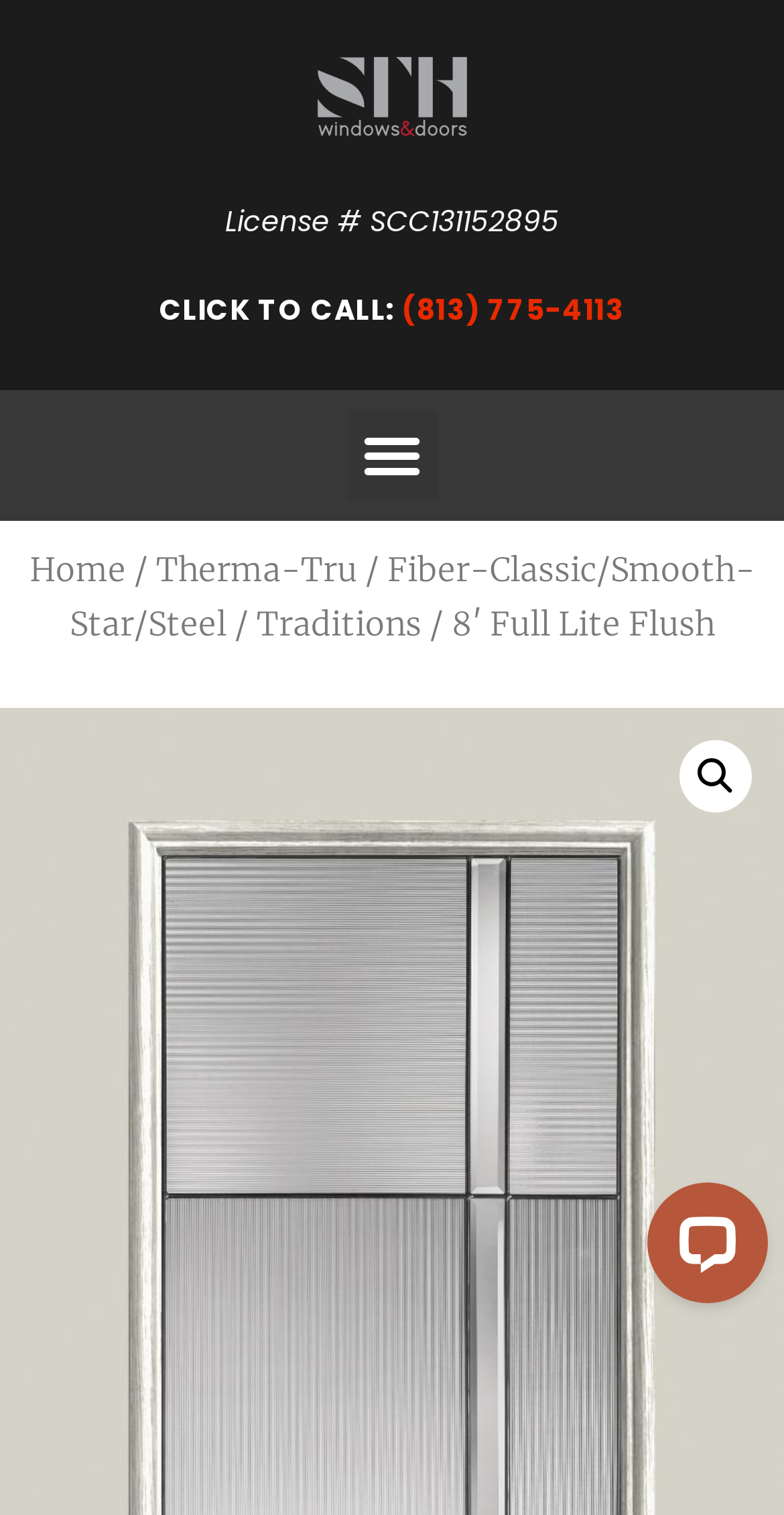What is the company name on the top left?
Examine the image closely and answer the question with as much detail as possible.

I found the company name by looking at the top left corner of the webpage, where I saw a link and an image with the same text 'STH Windows & Doors'.